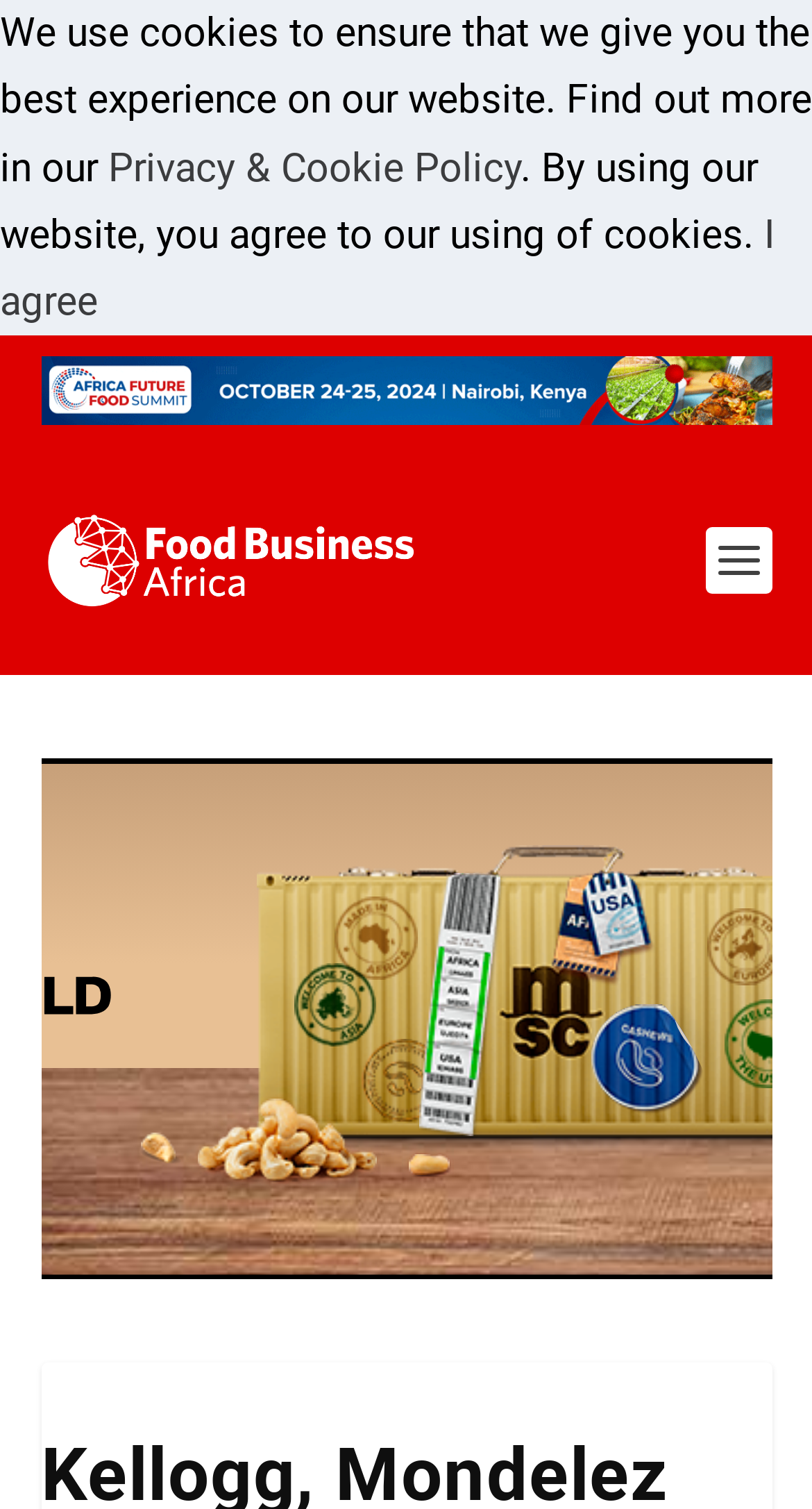Use one word or a short phrase to answer the question provided: 
What is the purpose of the 'I agree' button?

To agree to cookie policy